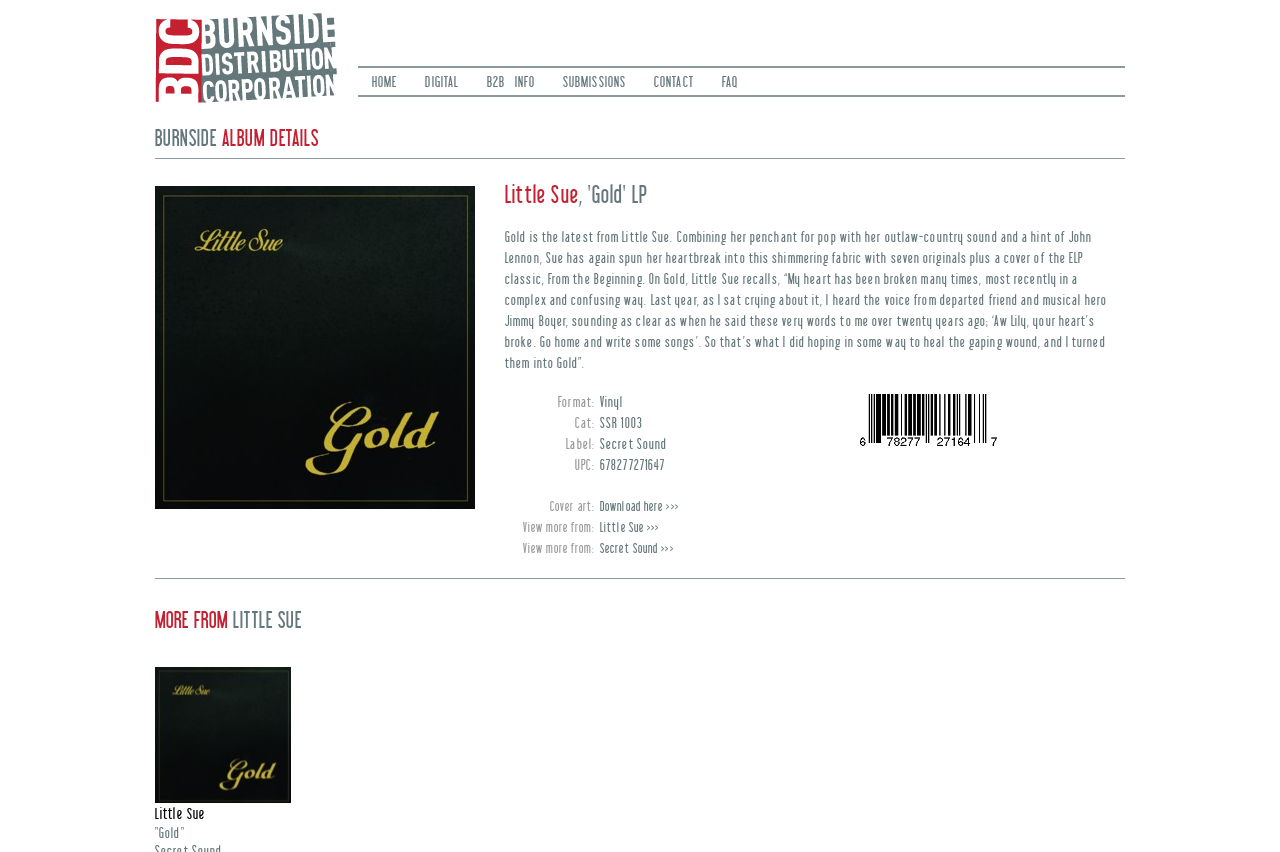Given the element description: "Humble Christian Single Guy", predict the bounding box coordinates of this UI element. The coordinates must be four float numbers between 0 and 1, given as [left, top, right, bottom].

None